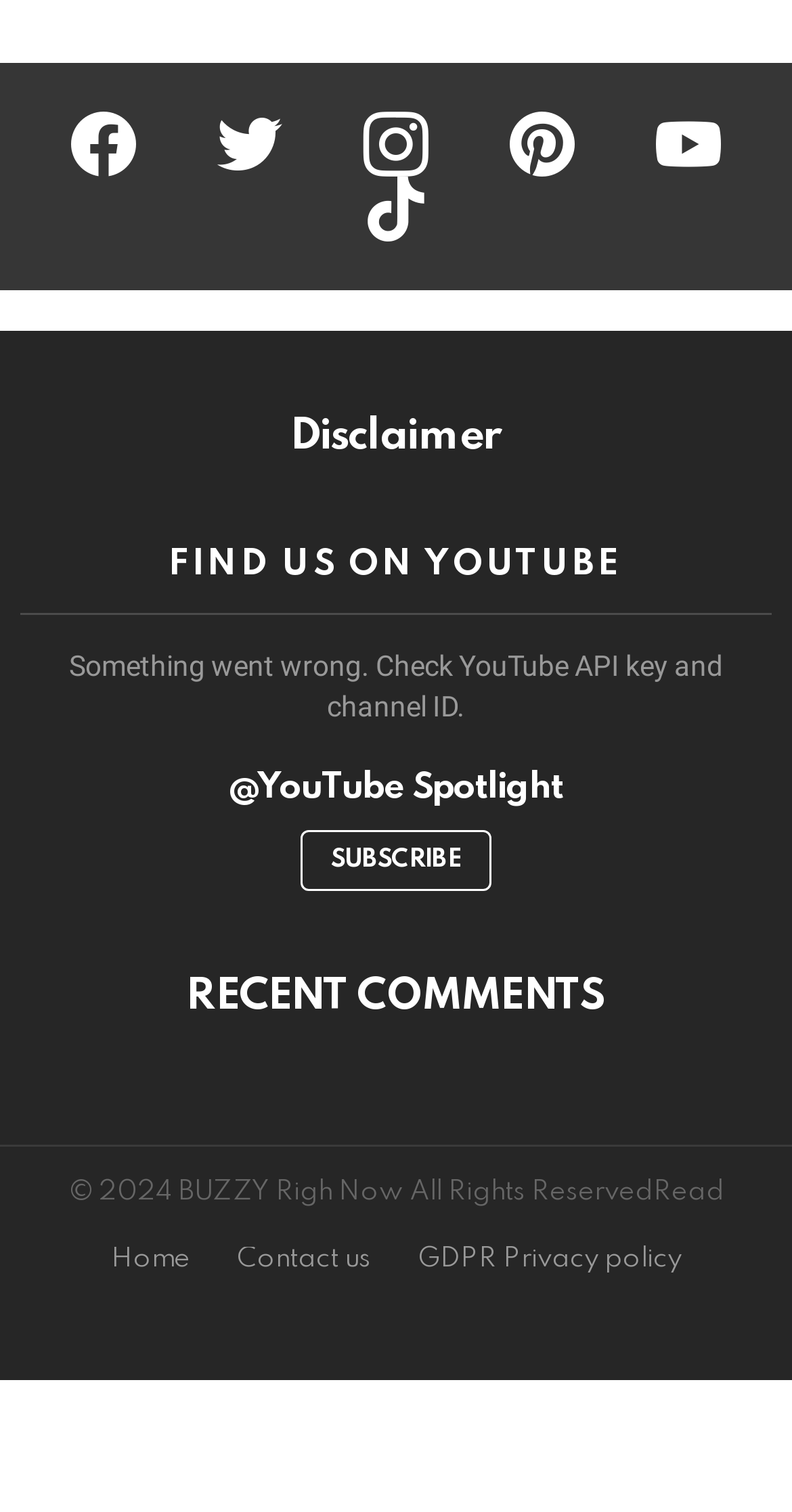Find the bounding box coordinates for the UI element whose description is: "youtube". The coordinates should be four float numbers between 0 and 1, in the format [left, top, right, bottom].

[0.828, 0.154, 0.91, 0.197]